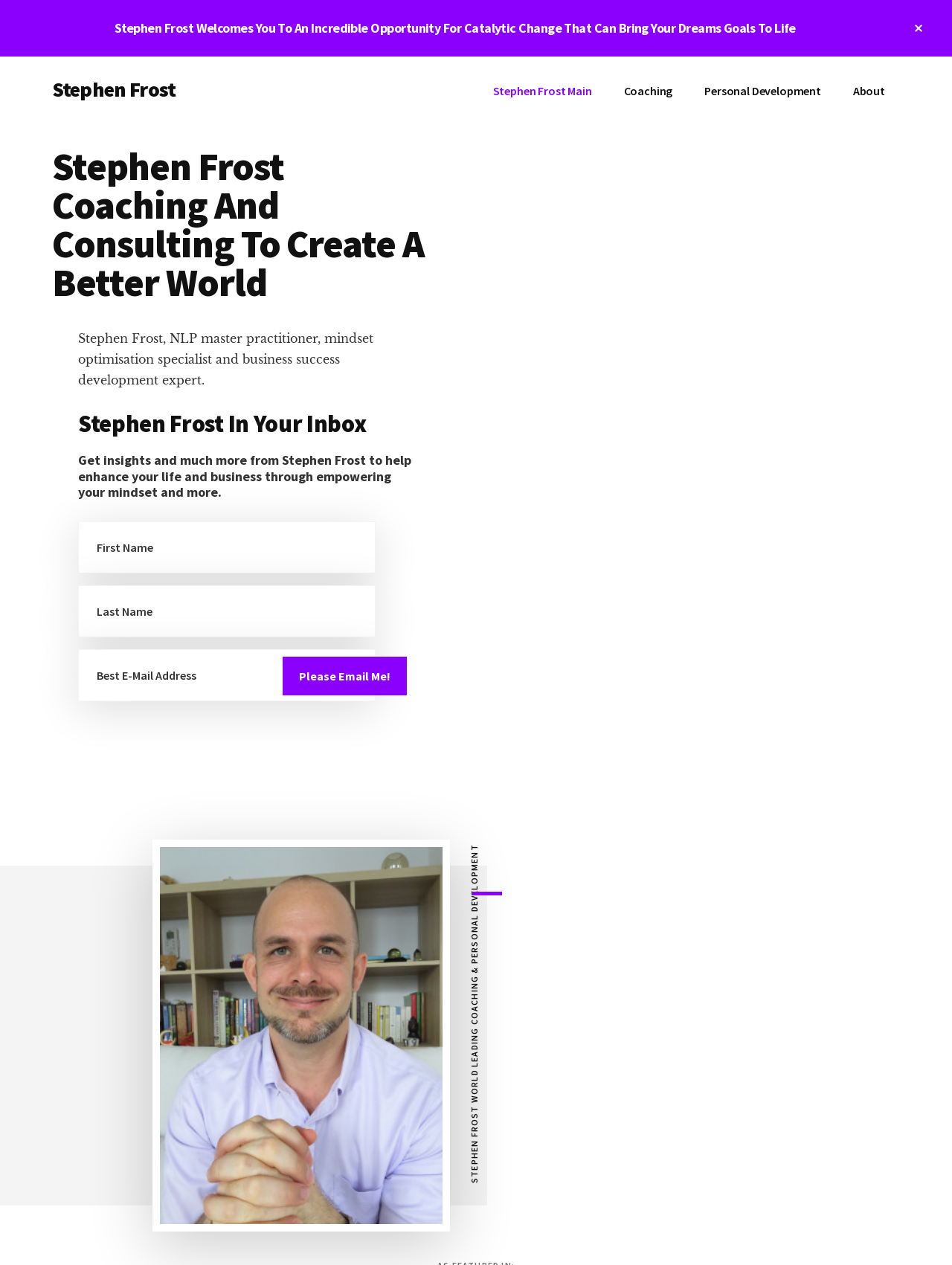Find the bounding box coordinates for the area that should be clicked to accomplish the instruction: "Get in touch with Stephen Frost through email".

[0.297, 0.519, 0.427, 0.55]